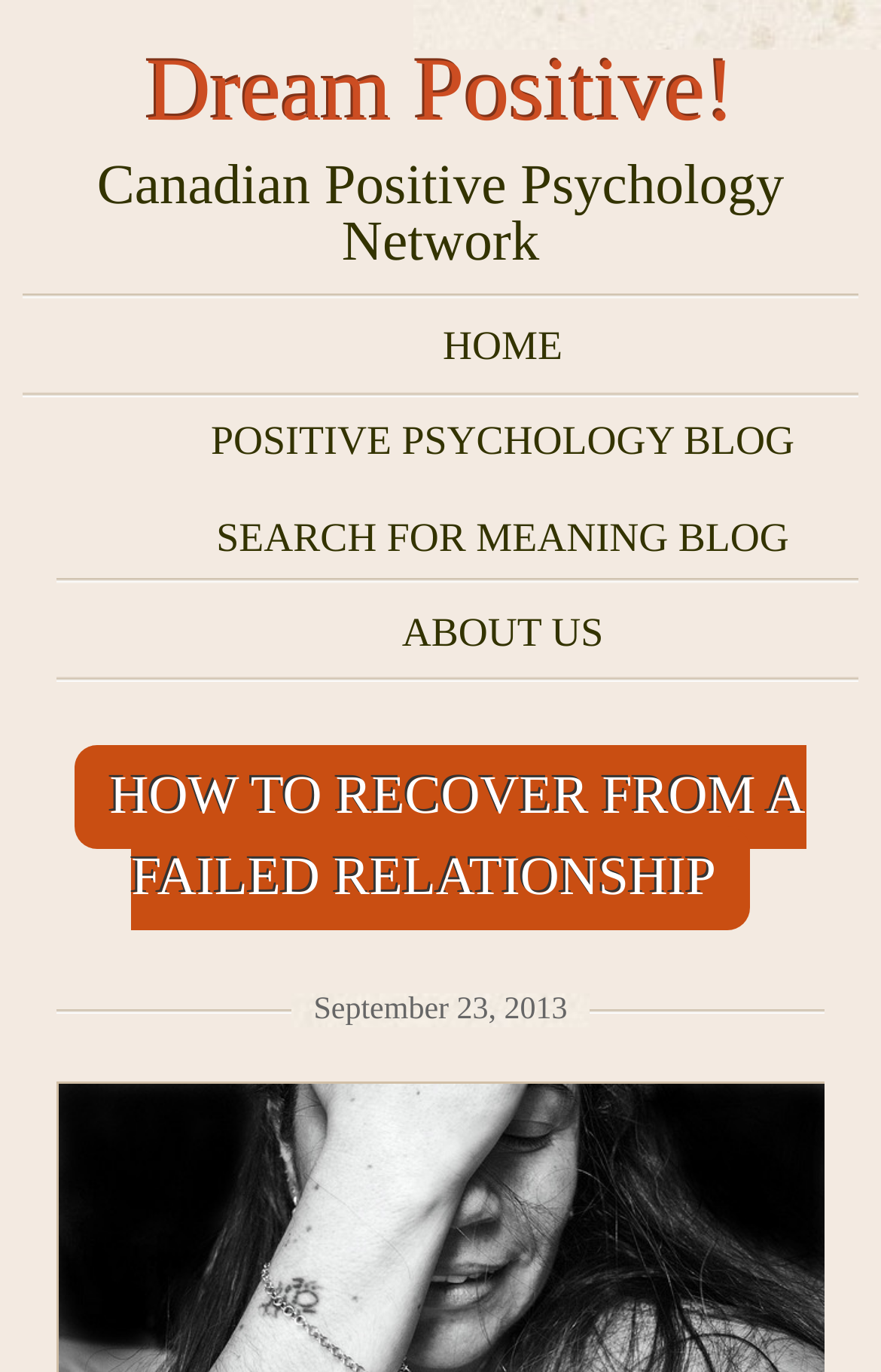Bounding box coordinates should be in the format (top-left x, top-left y, bottom-right x, bottom-right y) and all values should be floating point numbers between 0 and 1. Determine the bounding box coordinate for the UI element described as: Home

[0.464, 0.217, 0.677, 0.287]